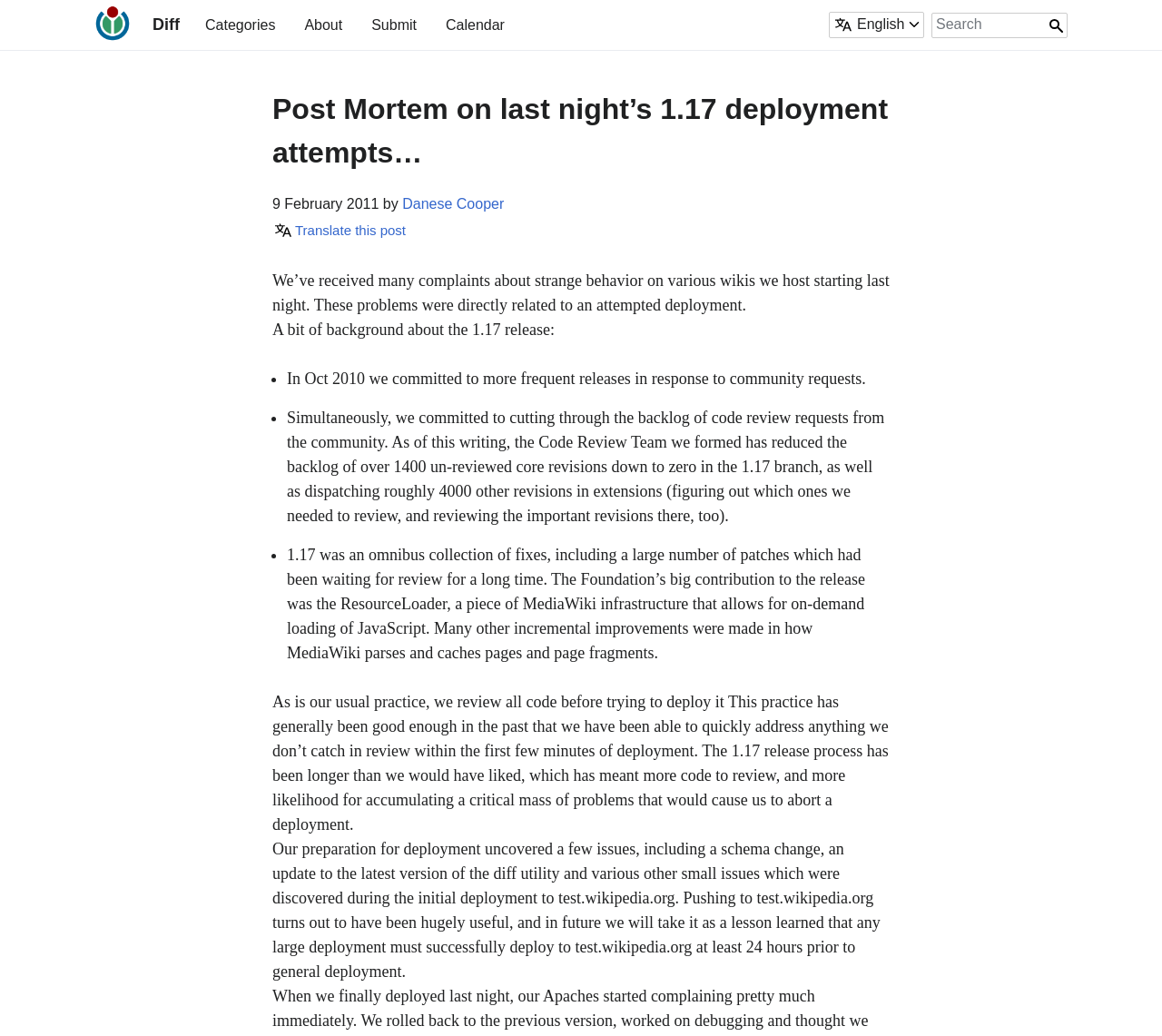Reply to the question with a single word or phrase:
What was the problem with the 1.17 release process?

longer than expected